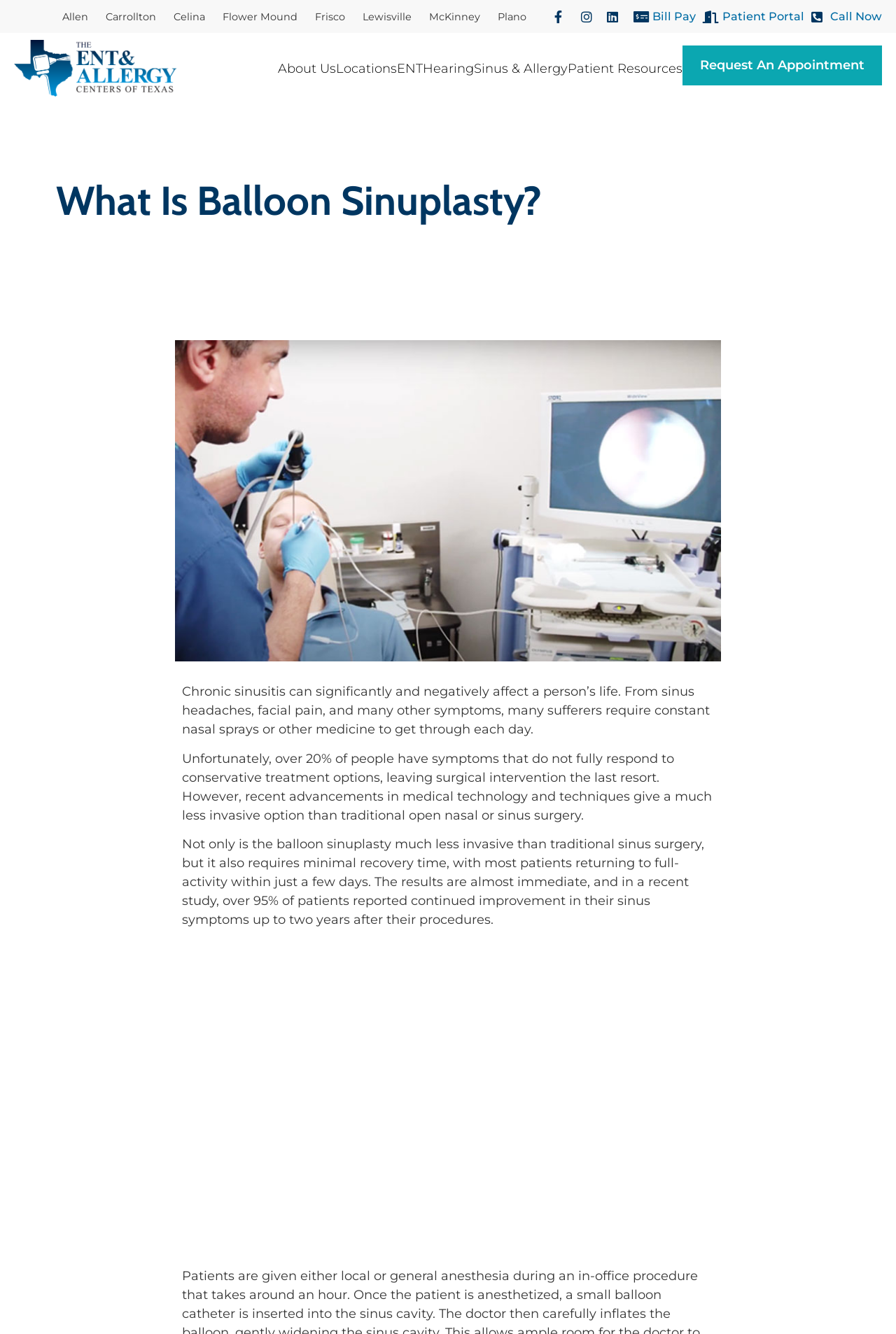Please locate the bounding box coordinates of the region I need to click to follow this instruction: "Call now".

[0.905, 0.005, 0.984, 0.019]